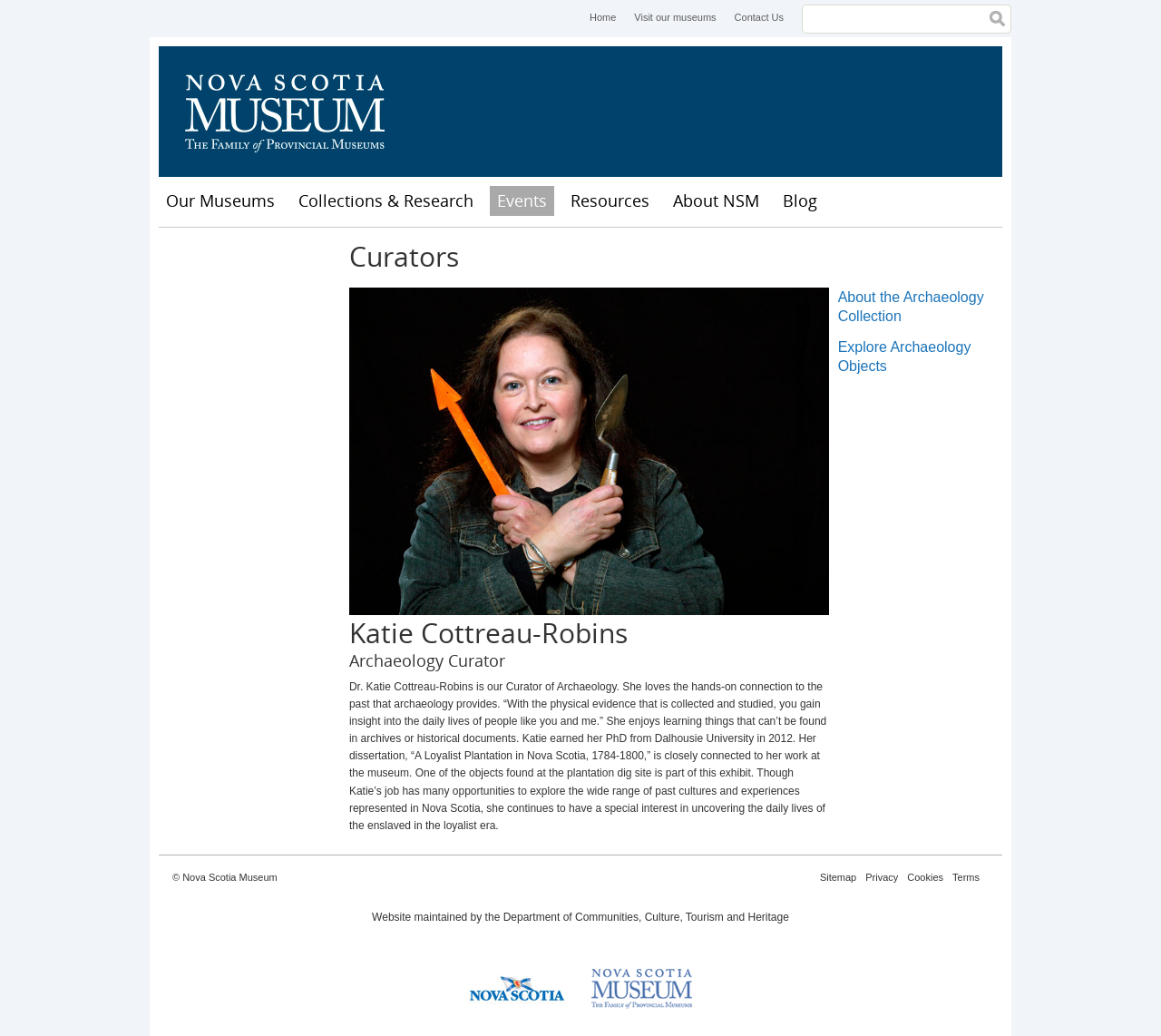Describe the webpage in detail, including text, images, and layout.

The webpage is about Dr. Katie Cottreau-Robins, the Curator of Archaeology at the Nova Scotia Museum. At the top of the page, there are several links, including "Home", "Visit our museums", "Contact Us", and a search bar. Below the search bar, there is a main navigation menu with links to "Our Museums", "Collections & Research", "Events", "Resources", "About NSM", and "Blog".

The main content of the page is divided into three sections. On the left, there is a section with a heading "Curators" and an article about Dr. Katie Cottreau-Robins. The article includes a heading with her name, a heading with her title "Archaeology Curator", and a paragraph of text describing her background and interests. The text mentions her PhD from Dalhousie University and her work at the museum, including a specific exhibit related to her dissertation.

To the right of the article, there are two complementary sections. The top section has two links, "About the Archaeology Collection" and "Explore Archaeology Objects". The bottom section has a heading "Nova Scotia Museum" and an image of the museum's logo.

At the bottom of the page, there is a content information section with copyright information, links to "Sitemap", "Privacy", "Cookies", and "Terms", and a statement about the website being maintained by the Department of Communities, Culture, Tourism and Heritage. There are also two images, one of the Nova Scotia Government logo and one of the Nova Scotia Museum logo.